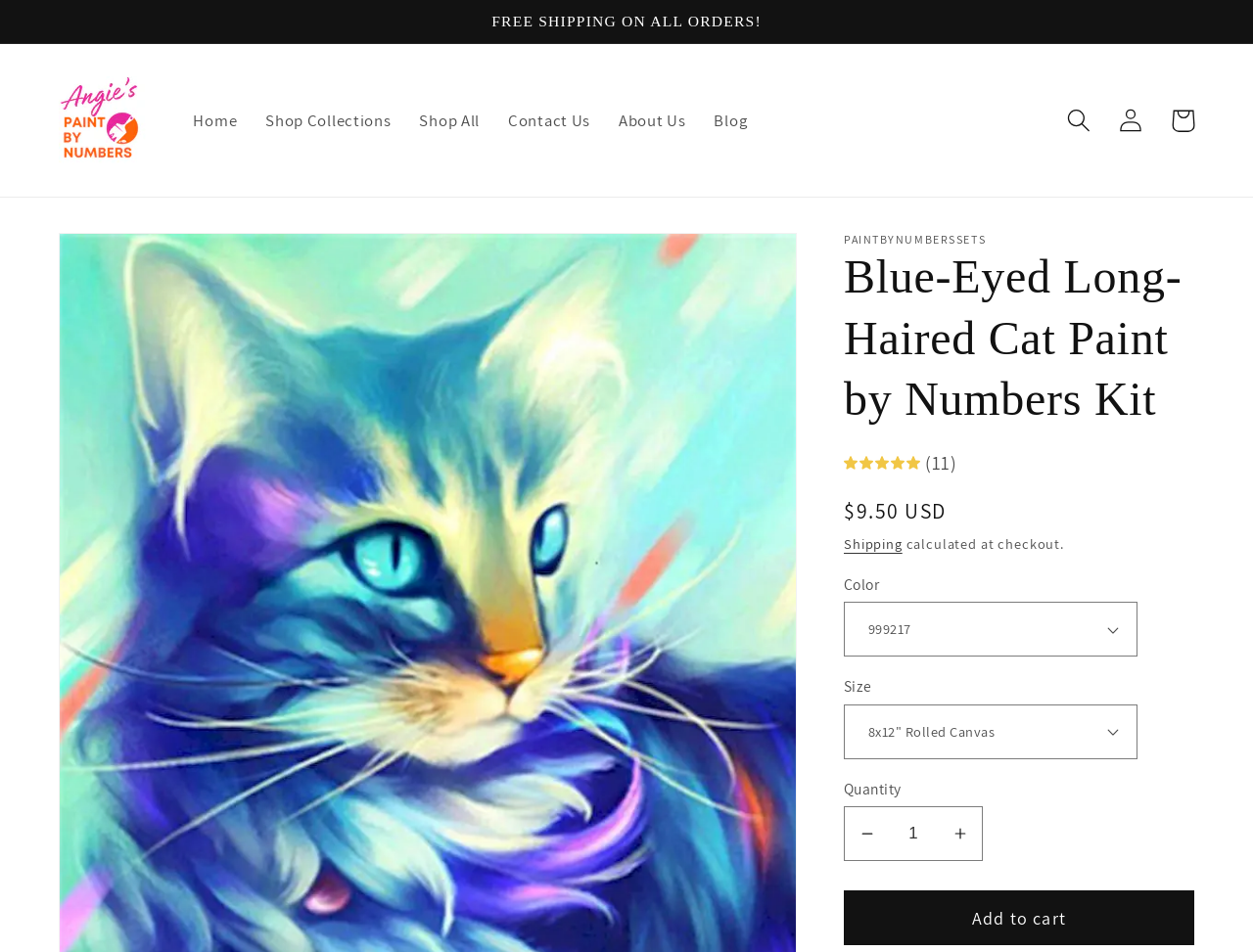Determine the bounding box coordinates of the area to click in order to meet this instruction: "Add to cart".

[0.673, 0.935, 0.953, 0.993]